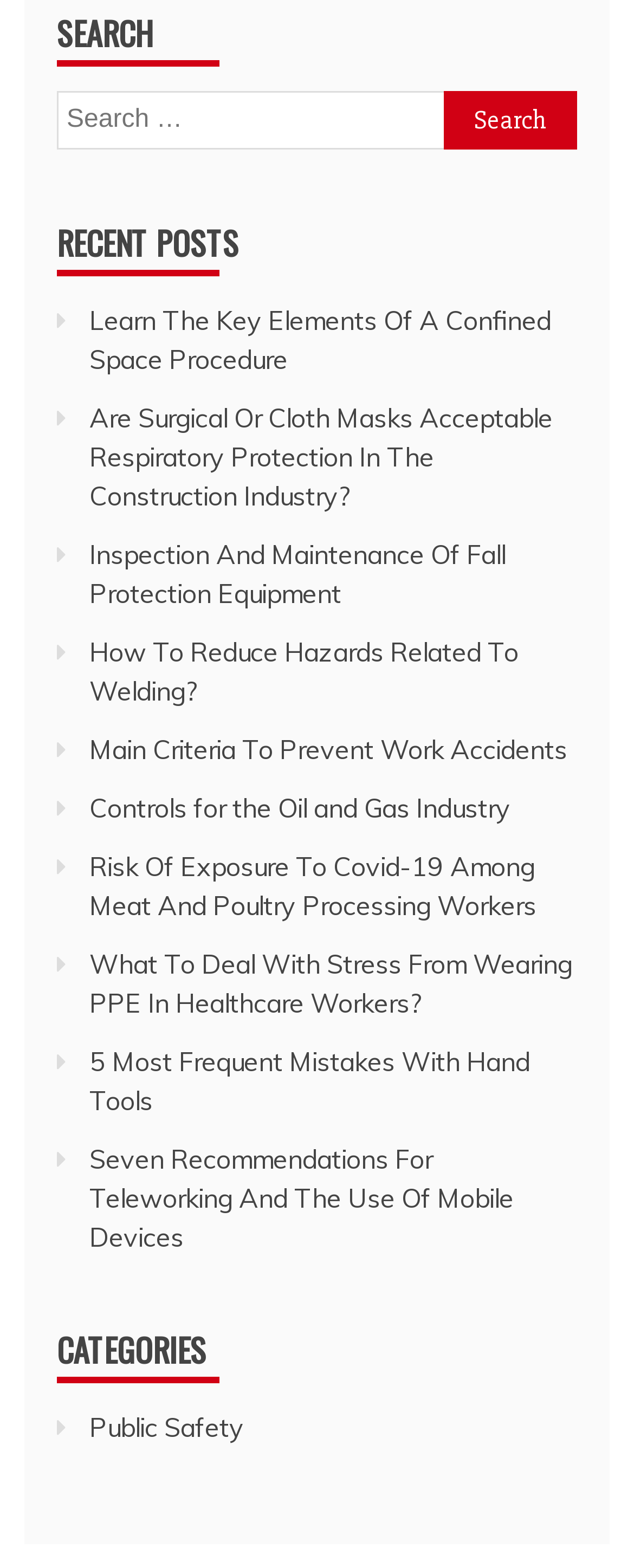Please respond to the question with a concise word or phrase:
How many recent posts are displayed?

8